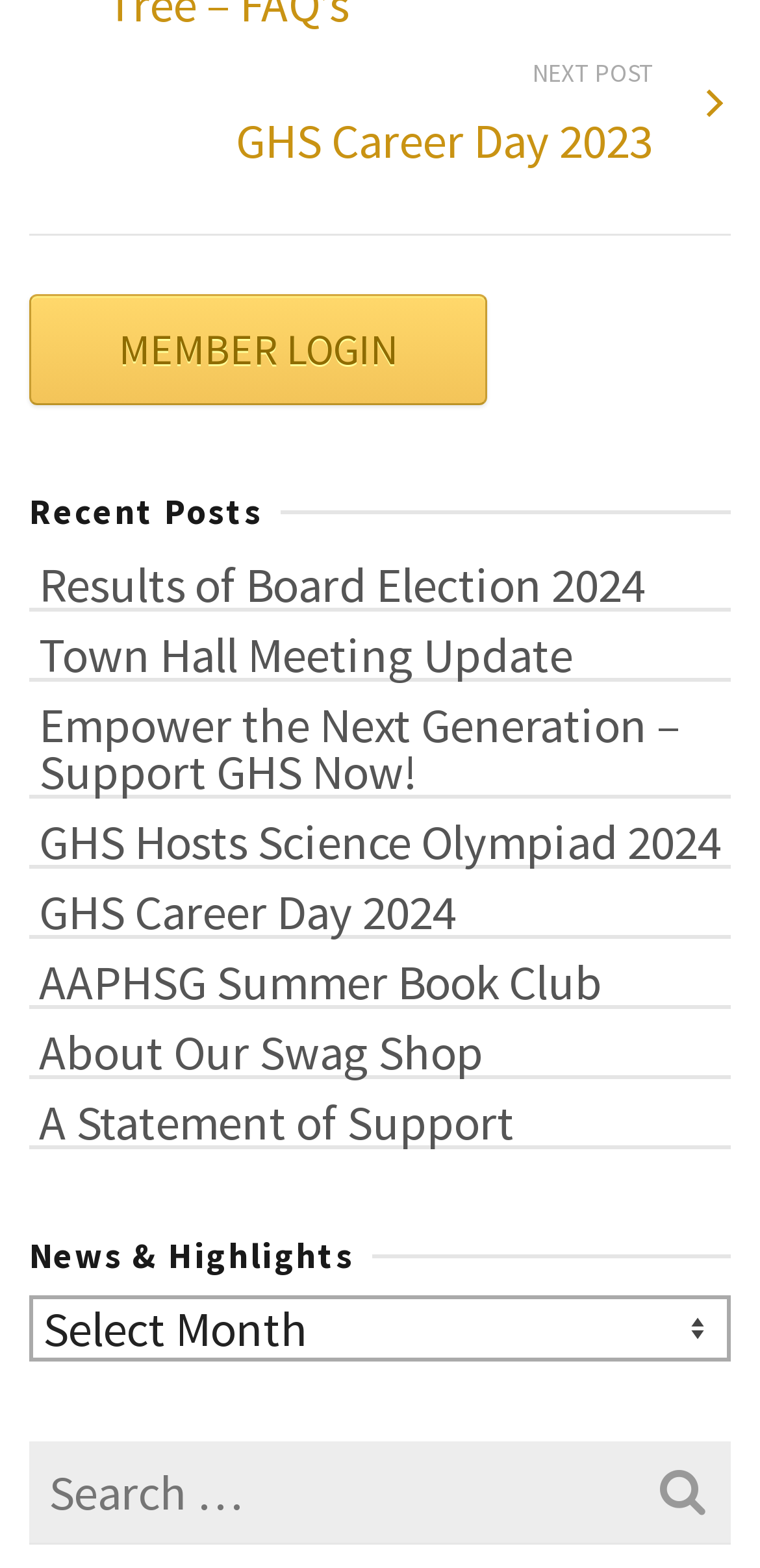What is the icon on the search button?
Respond to the question with a well-detailed and thorough answer.

I examined the search button and found that it has an icon represented by the Unicode character '', which is a magnifying glass.